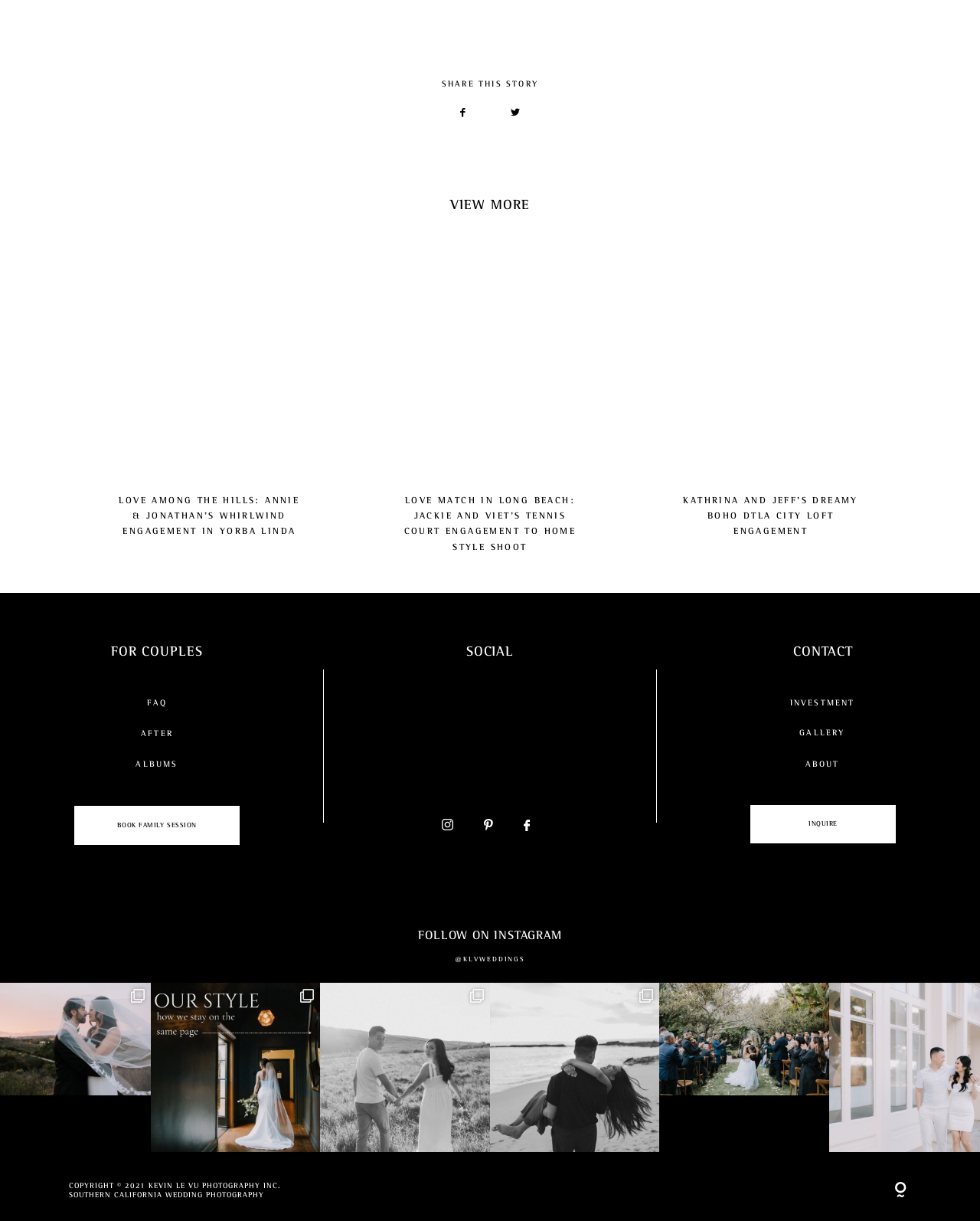Provide a single word or phrase answer to the question: 
What is the name of the photography company?

Kevin Le Vu Photography Inc.